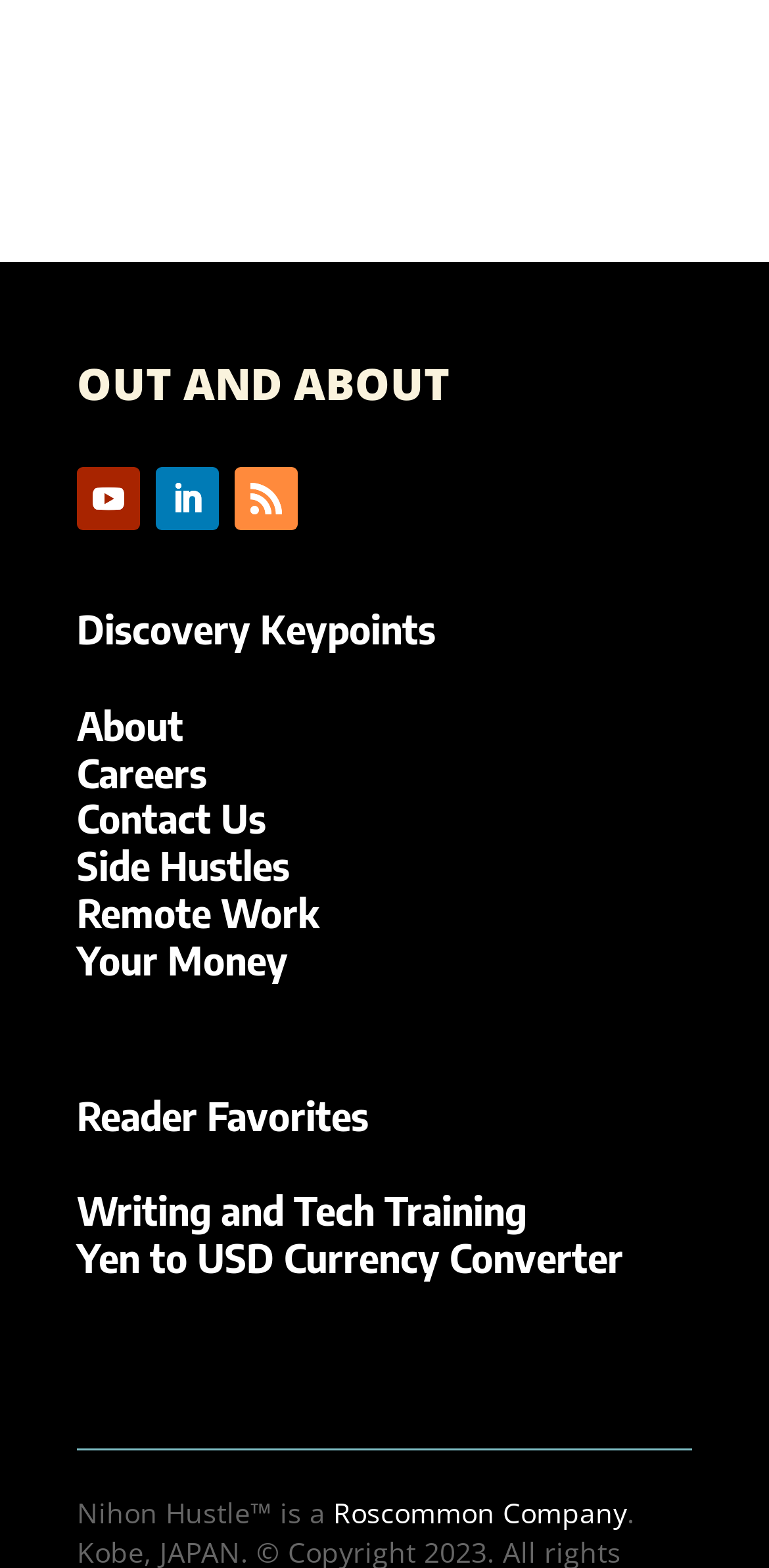What is the category after 'Discovery Keypoints'?
Based on the visual, give a brief answer using one word or a short phrase.

About